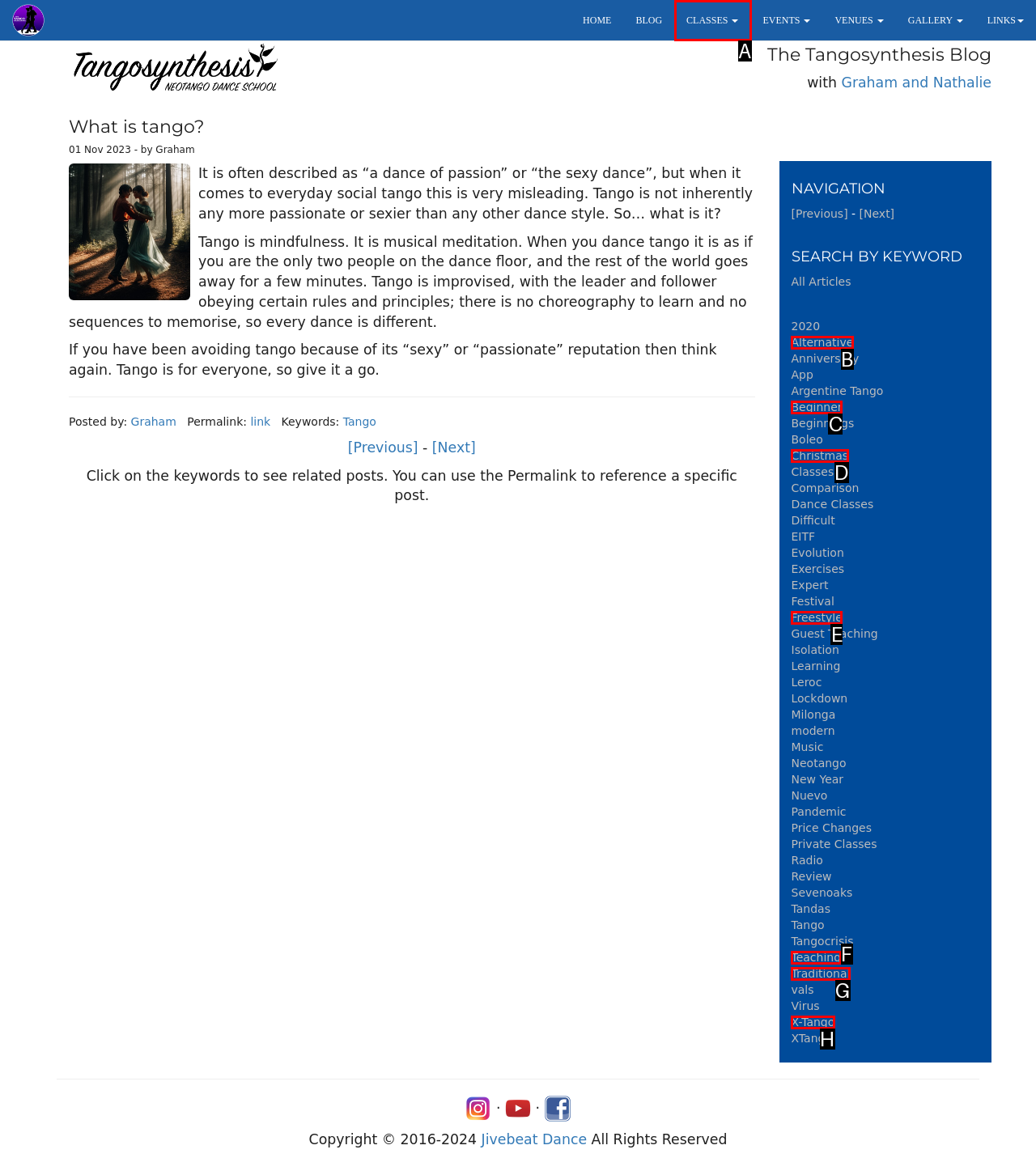Select the HTML element that needs to be clicked to carry out the task: Expand the CLASSES button
Provide the letter of the correct option.

A